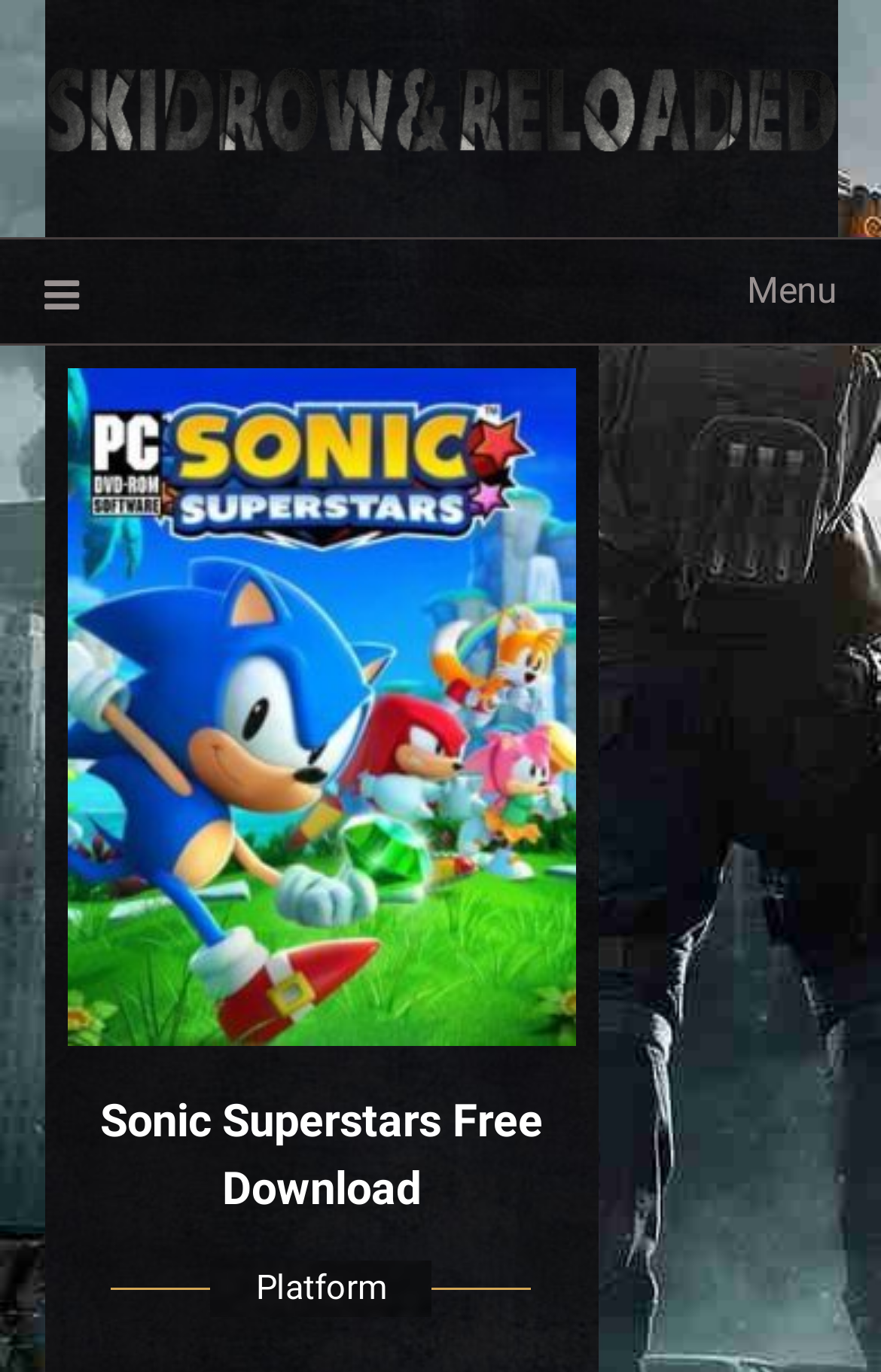What is the name of the game being downloaded?
Look at the image and answer the question with a single word or phrase.

Sonic Superstars